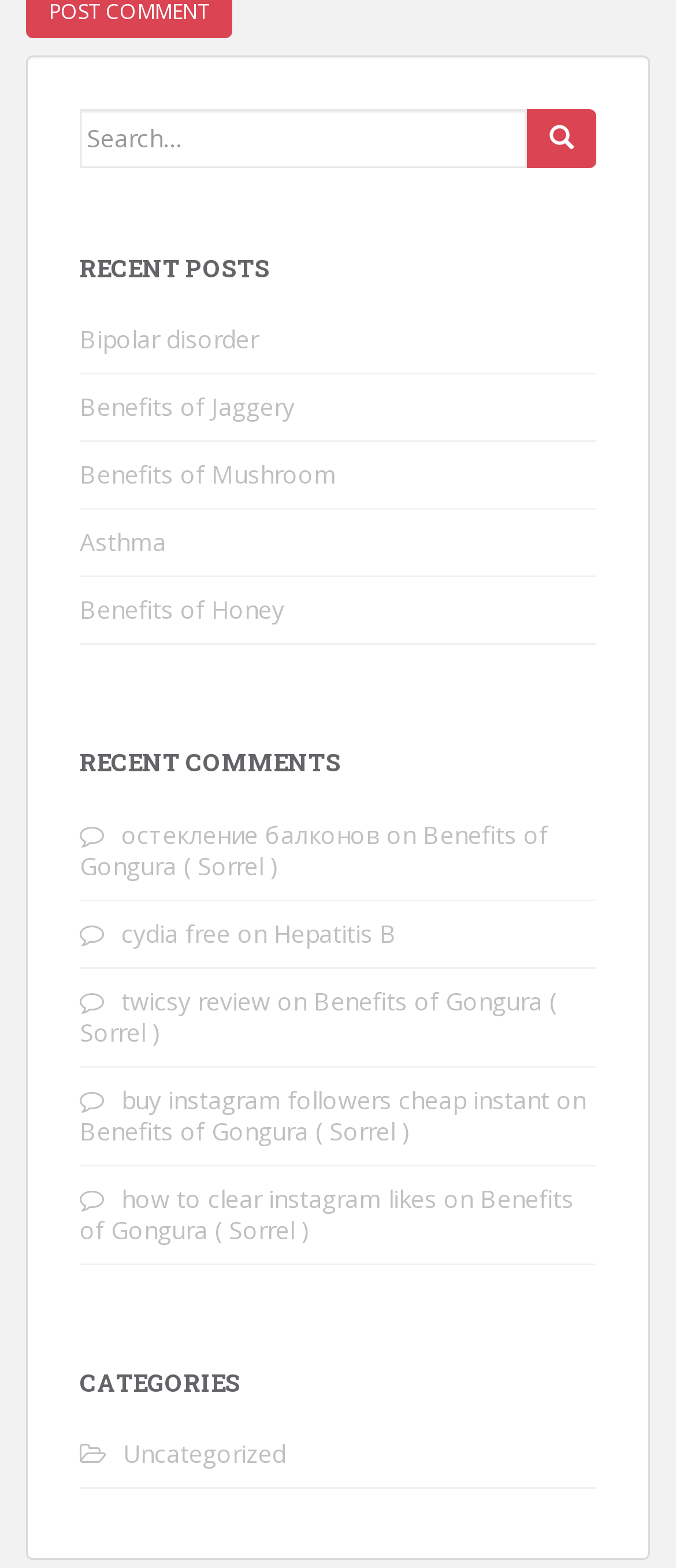Please identify the bounding box coordinates of the element that needs to be clicked to perform the following instruction: "View post about Benefits of Honey".

[0.118, 0.378, 0.421, 0.399]